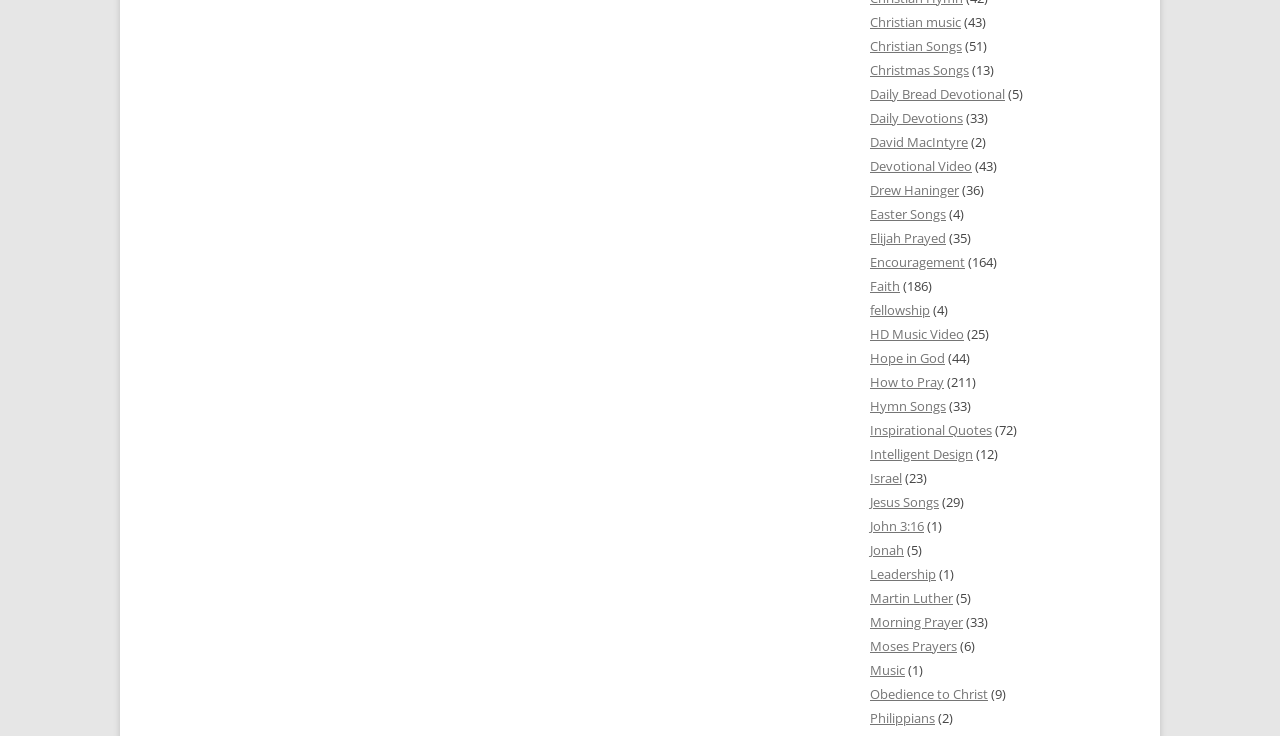Please give a short response to the question using one word or a phrase:
How many StaticText elements are on this webpage?

79